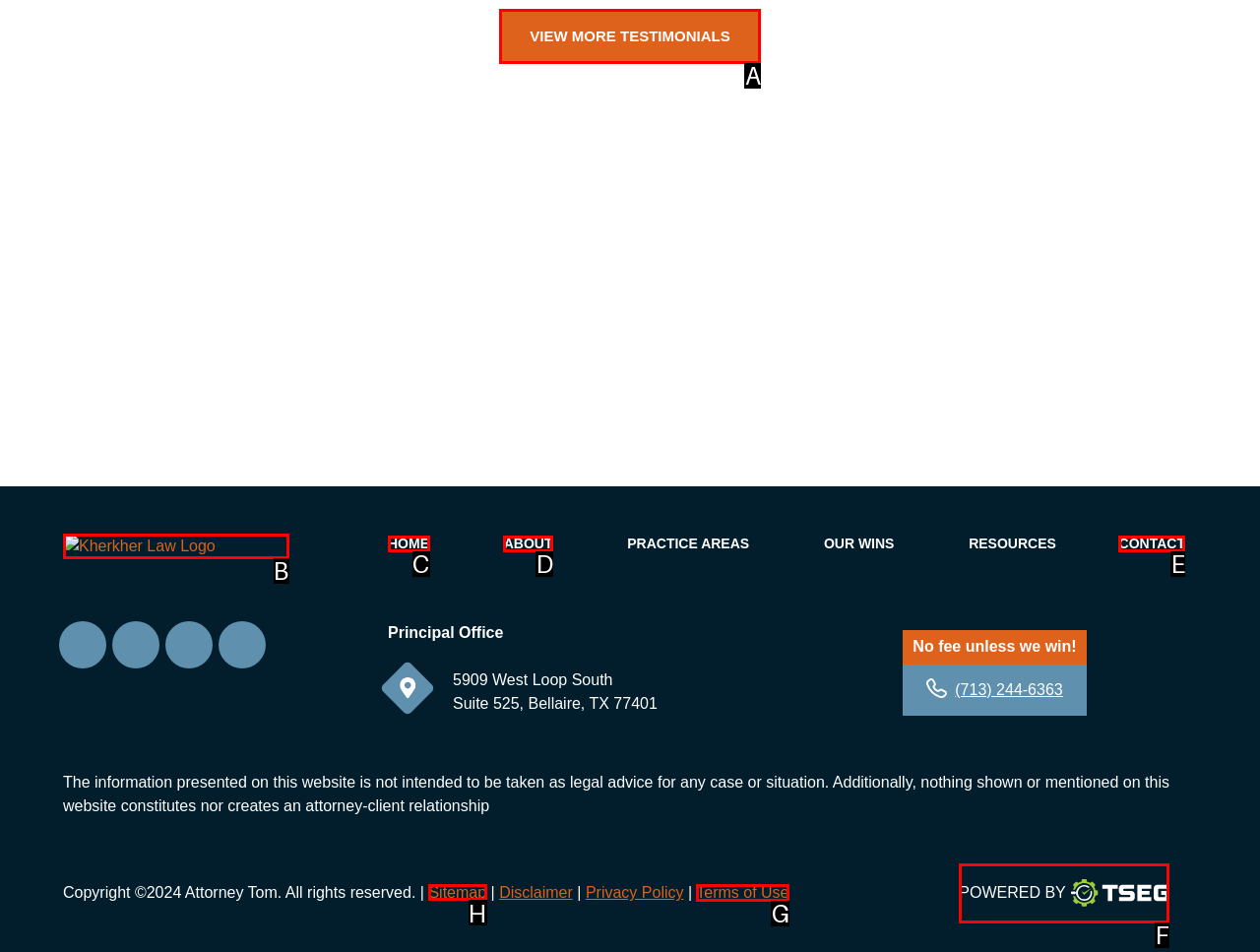Identify which HTML element to click to fulfill the following task: View sitemap. Provide your response using the letter of the correct choice.

H